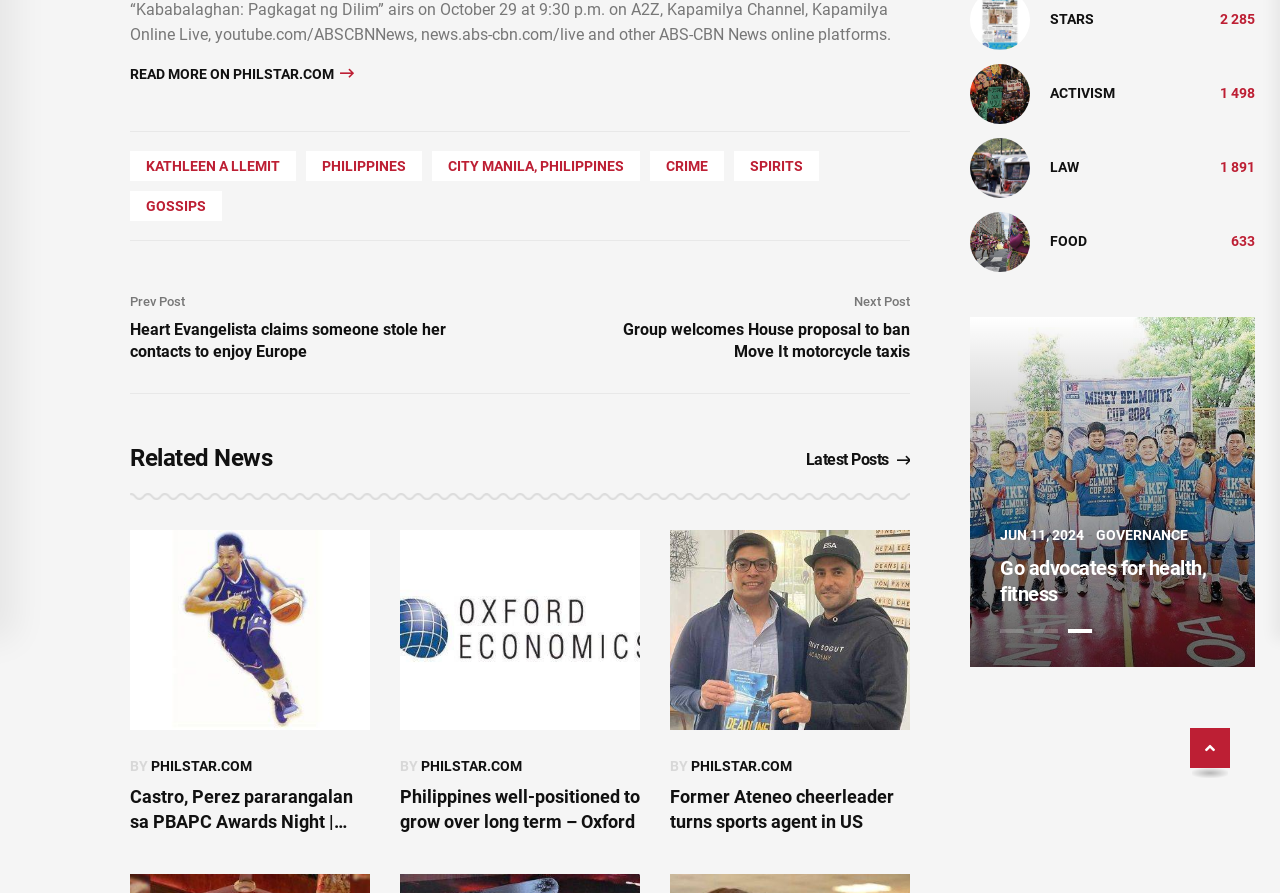Locate the bounding box for the described UI element: "Spirits". Ensure the coordinates are four float numbers between 0 and 1, formatted as [left, top, right, bottom].

[0.573, 0.169, 0.64, 0.203]